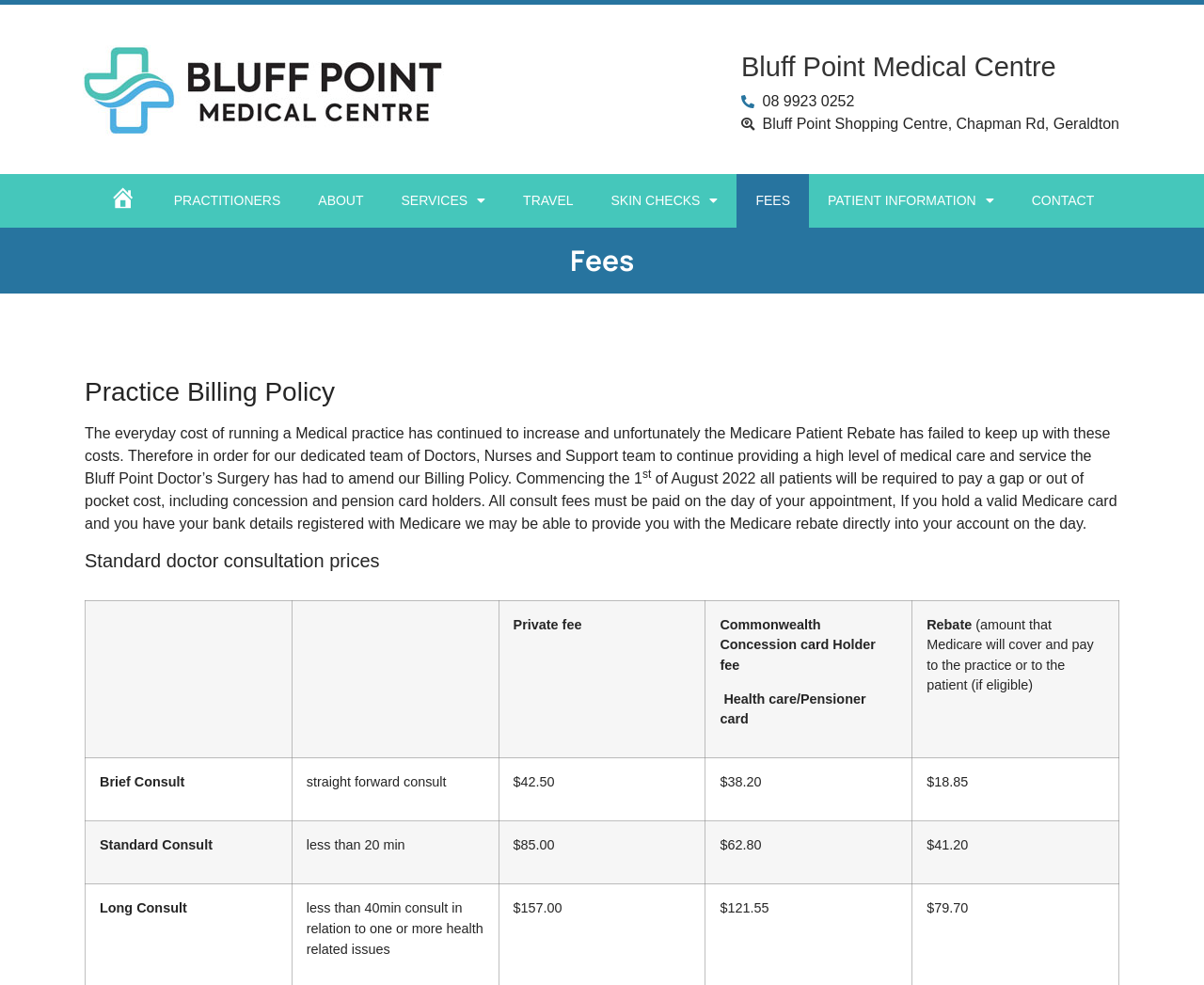Provide the bounding box coordinates of the HTML element described by the text: "Skin Checks".

[0.492, 0.177, 0.612, 0.231]